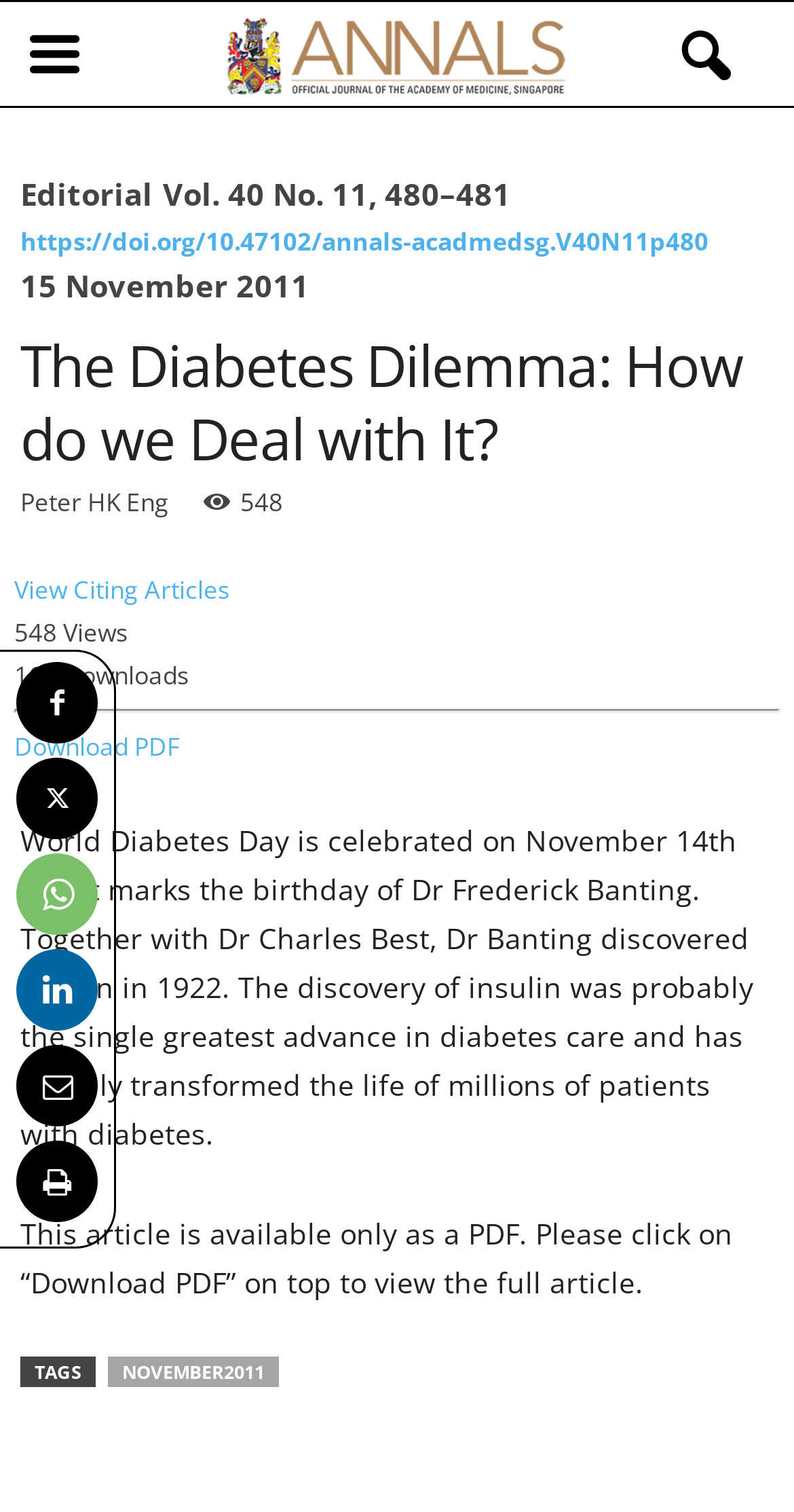Identify the bounding box for the UI element specified in this description: "View Citing Articles". The coordinates must be four float numbers between 0 and 1, formatted as [left, top, right, bottom].

[0.018, 0.379, 0.29, 0.401]